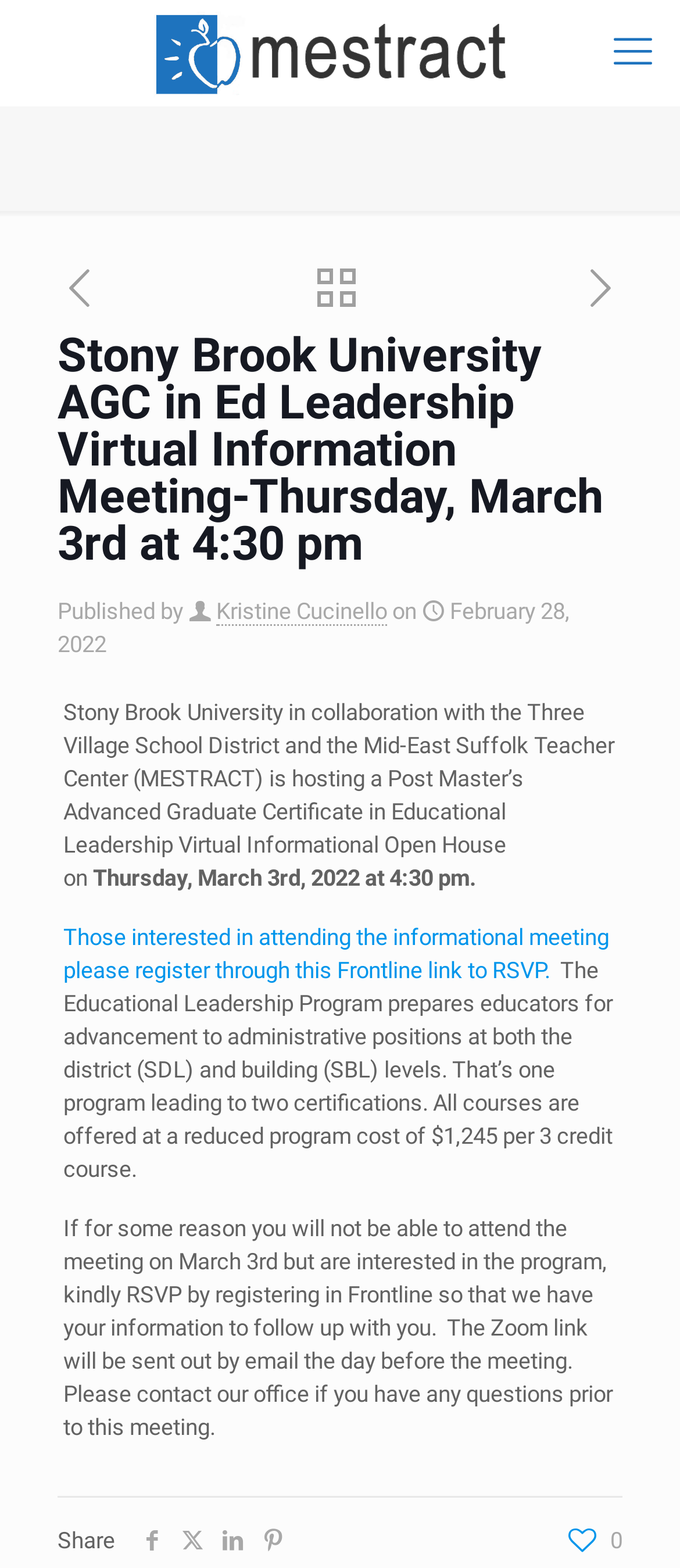Highlight the bounding box coordinates of the region I should click on to meet the following instruction: "go to previous post".

[0.085, 0.168, 0.149, 0.201]